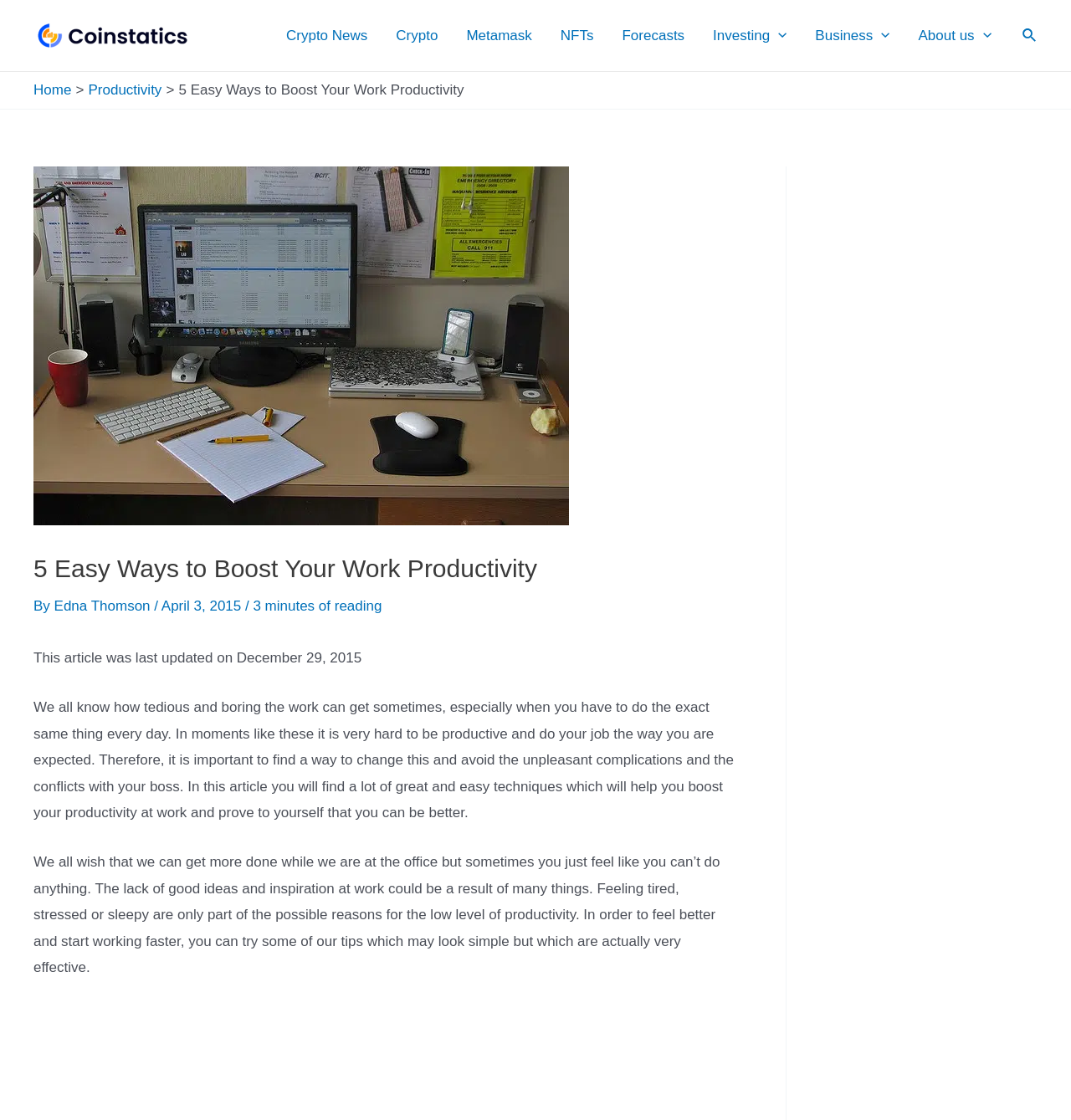Provide your answer in one word or a succinct phrase for the question: 
What is the purpose of the article?

To help boost work productivity